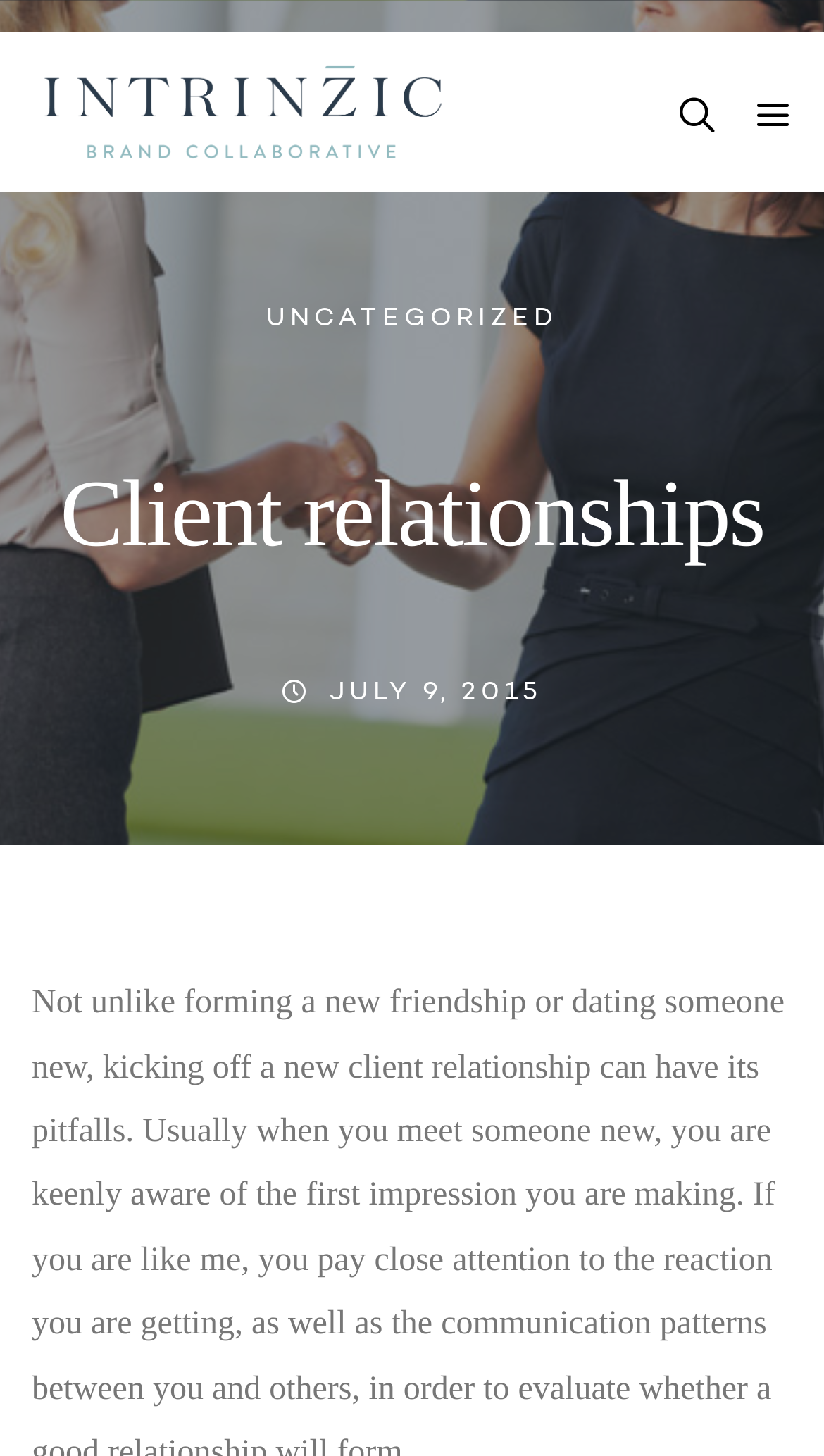What is the category of the article?
Based on the image, please offer an in-depth response to the question.

The category of the article can be found below the company name, where it is written as 'UNCATEGORIZED'.